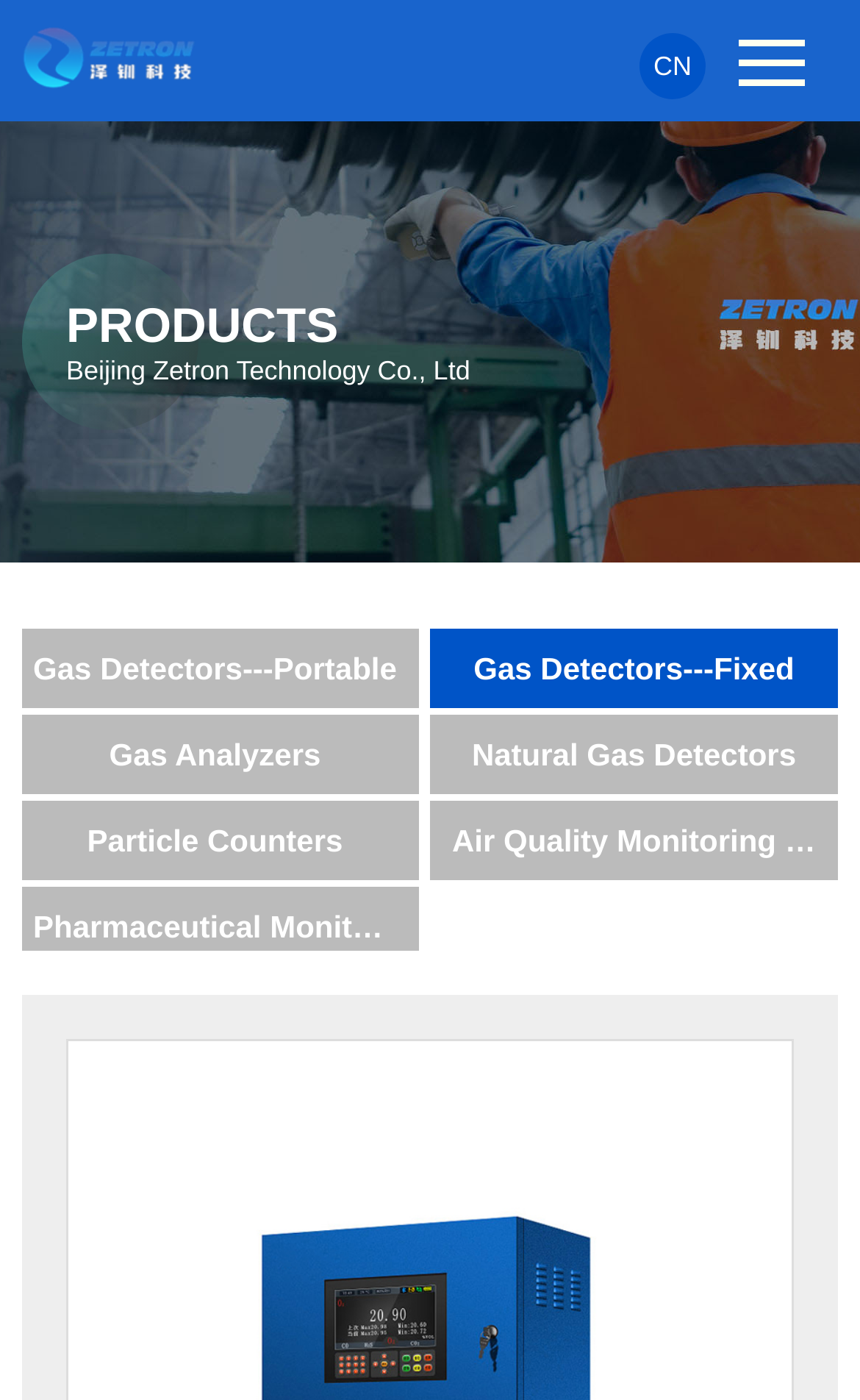Please identify the bounding box coordinates of the element's region that needs to be clicked to fulfill the following instruction: "visit the company homepage". The bounding box coordinates should consist of four float numbers between 0 and 1, i.e., [left, top, right, bottom].

[0.026, 0.046, 0.228, 0.071]